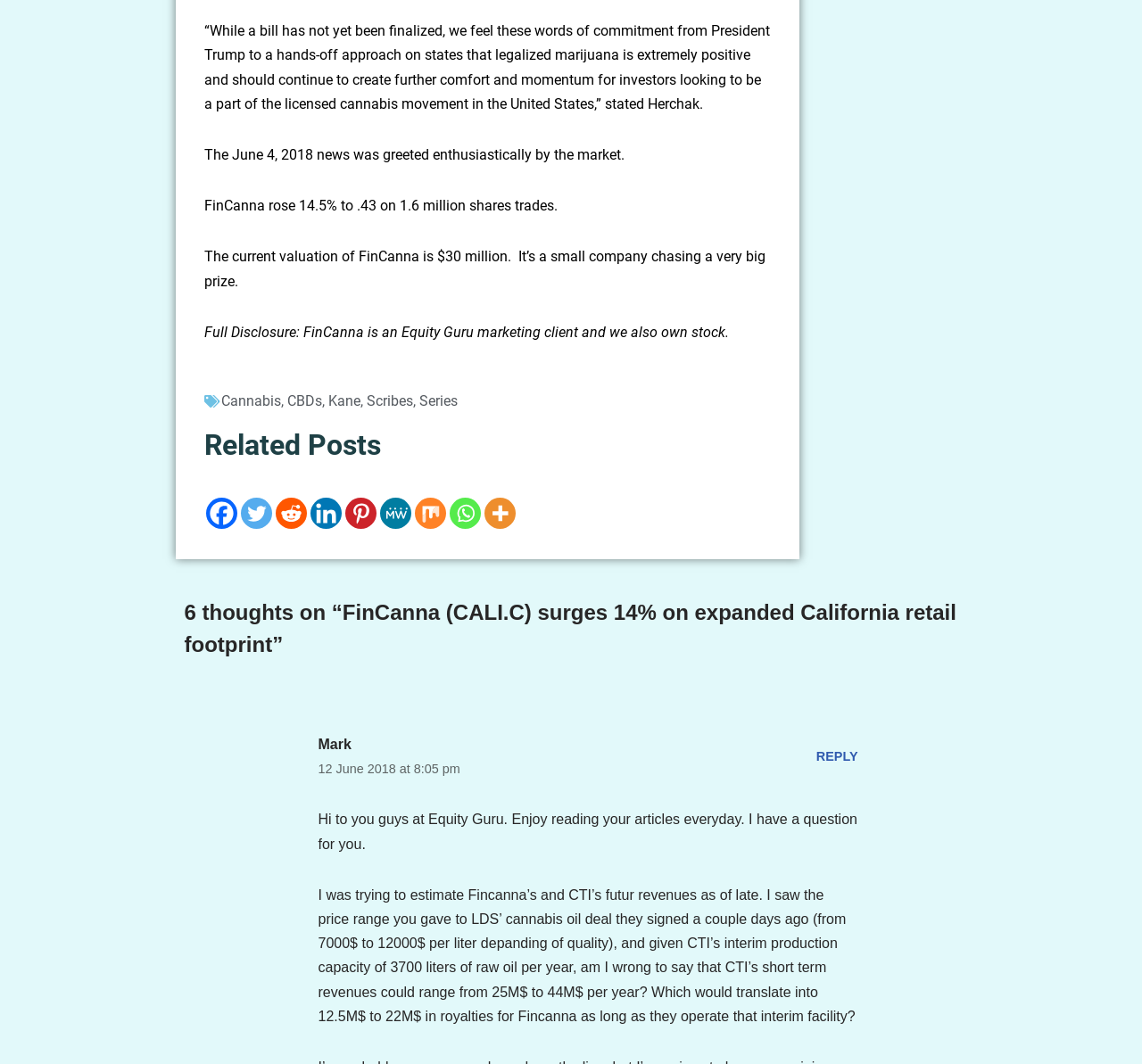Answer in one word or a short phrase: 
What is the topic of the related posts?

Cannabis